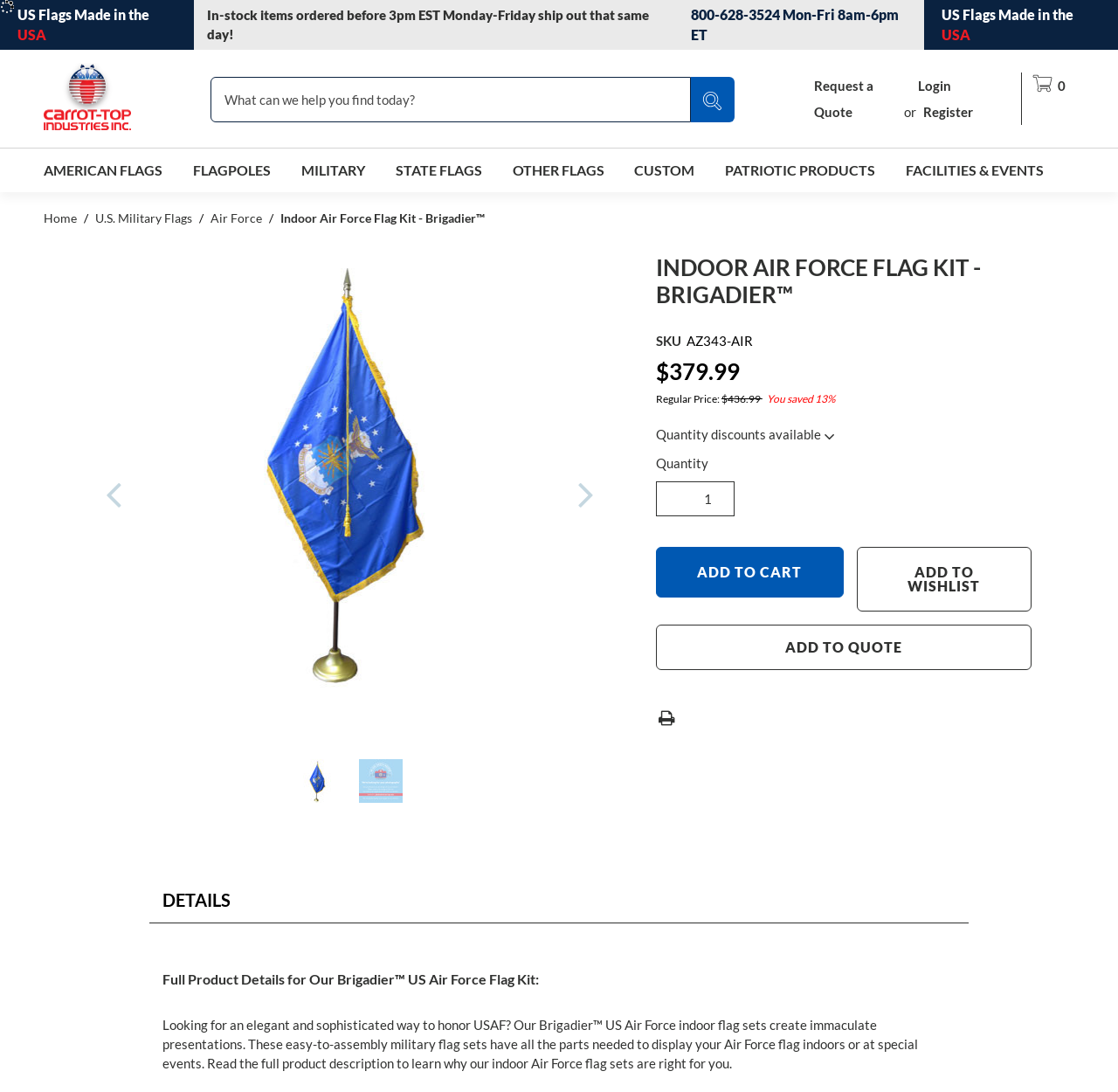Could you specify the bounding box coordinates for the clickable section to complete the following instruction: "contact us"?

None